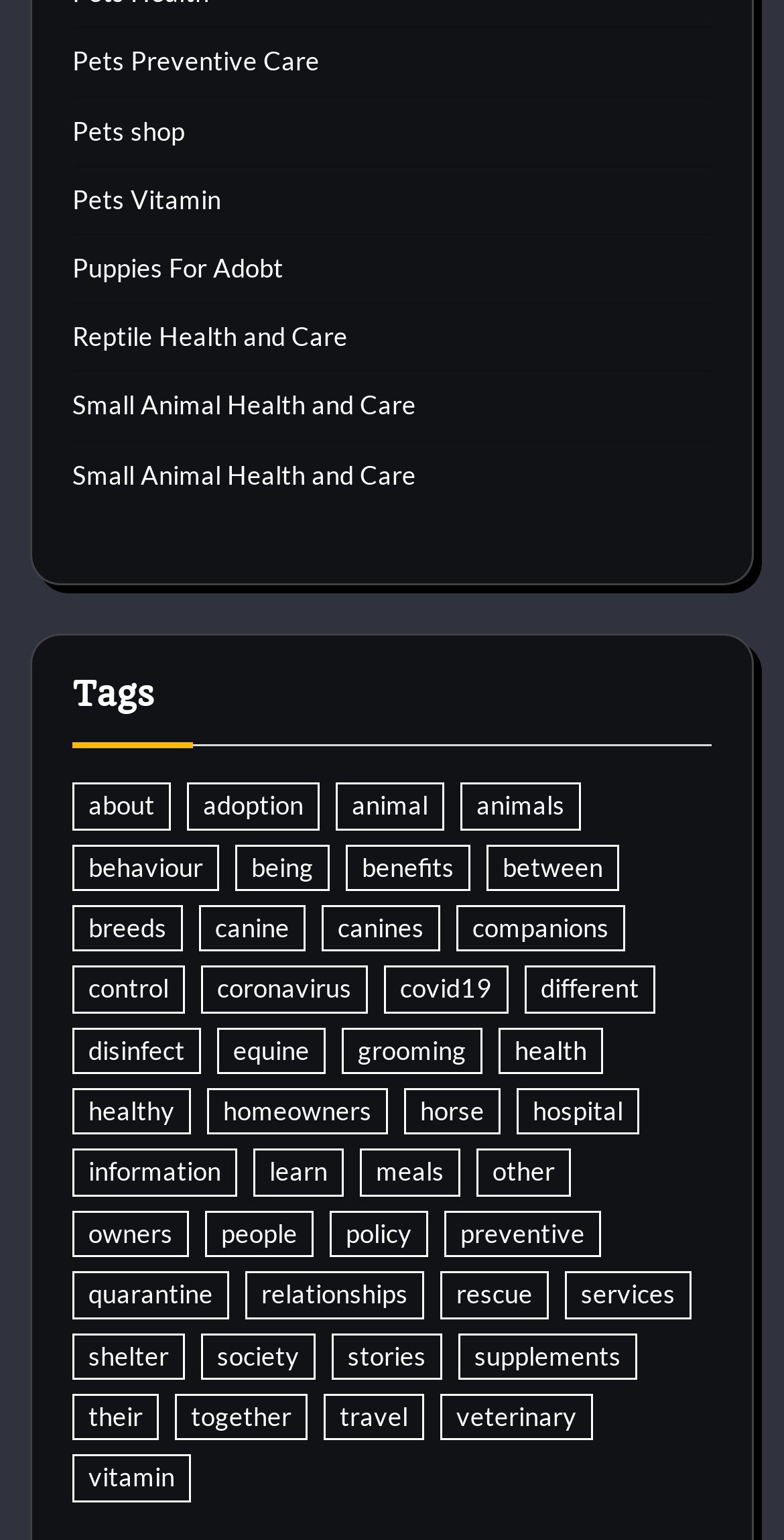Using the provided description Pets Preventive Care, find the bounding box coordinates for the UI element. Provide the coordinates in (top-left x, top-left y, bottom-right x, bottom-right y) format, ensuring all values are between 0 and 1.

[0.092, 0.029, 0.408, 0.05]